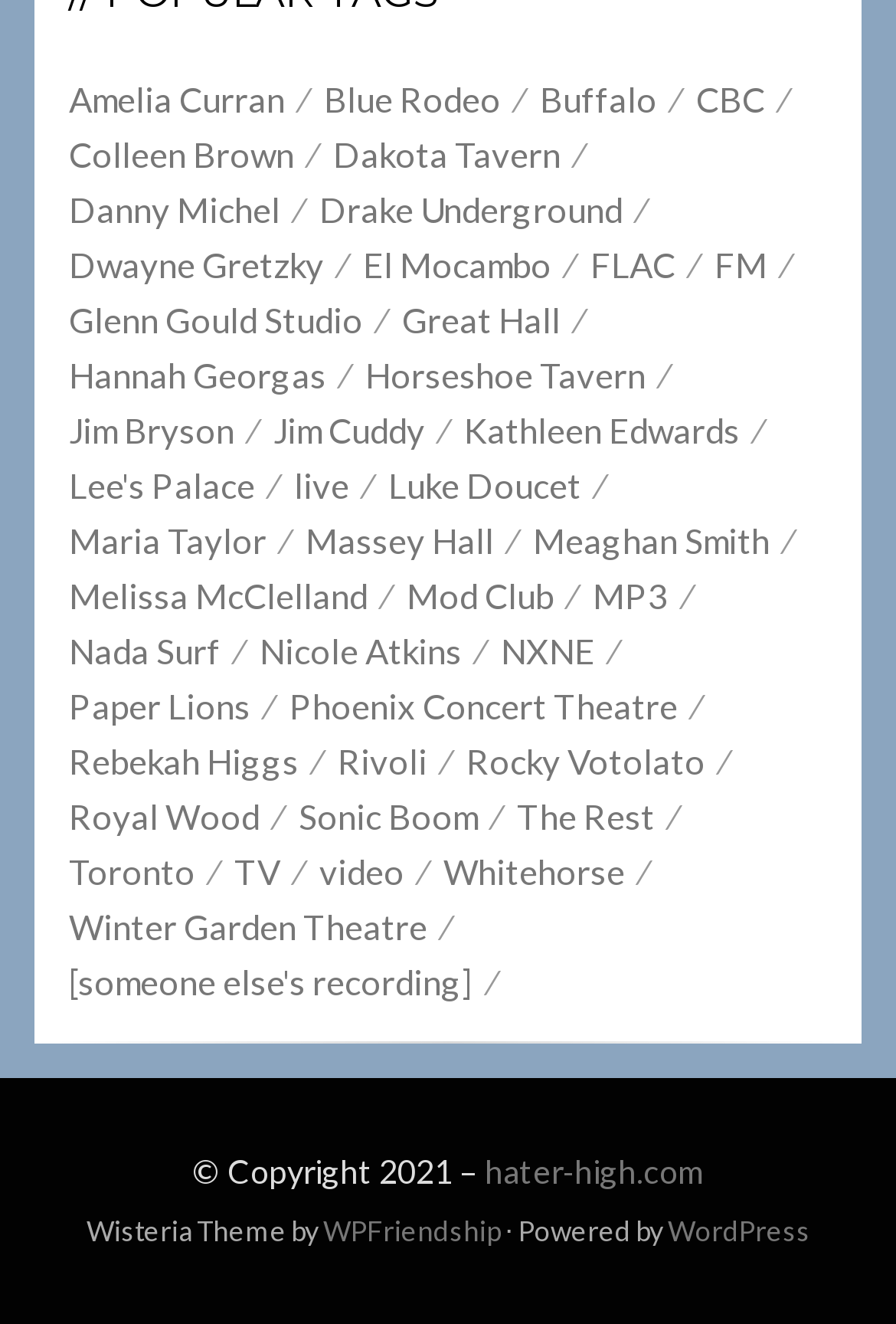What is the theme of the website?
Based on the screenshot, respond with a single word or phrase.

Wisteria